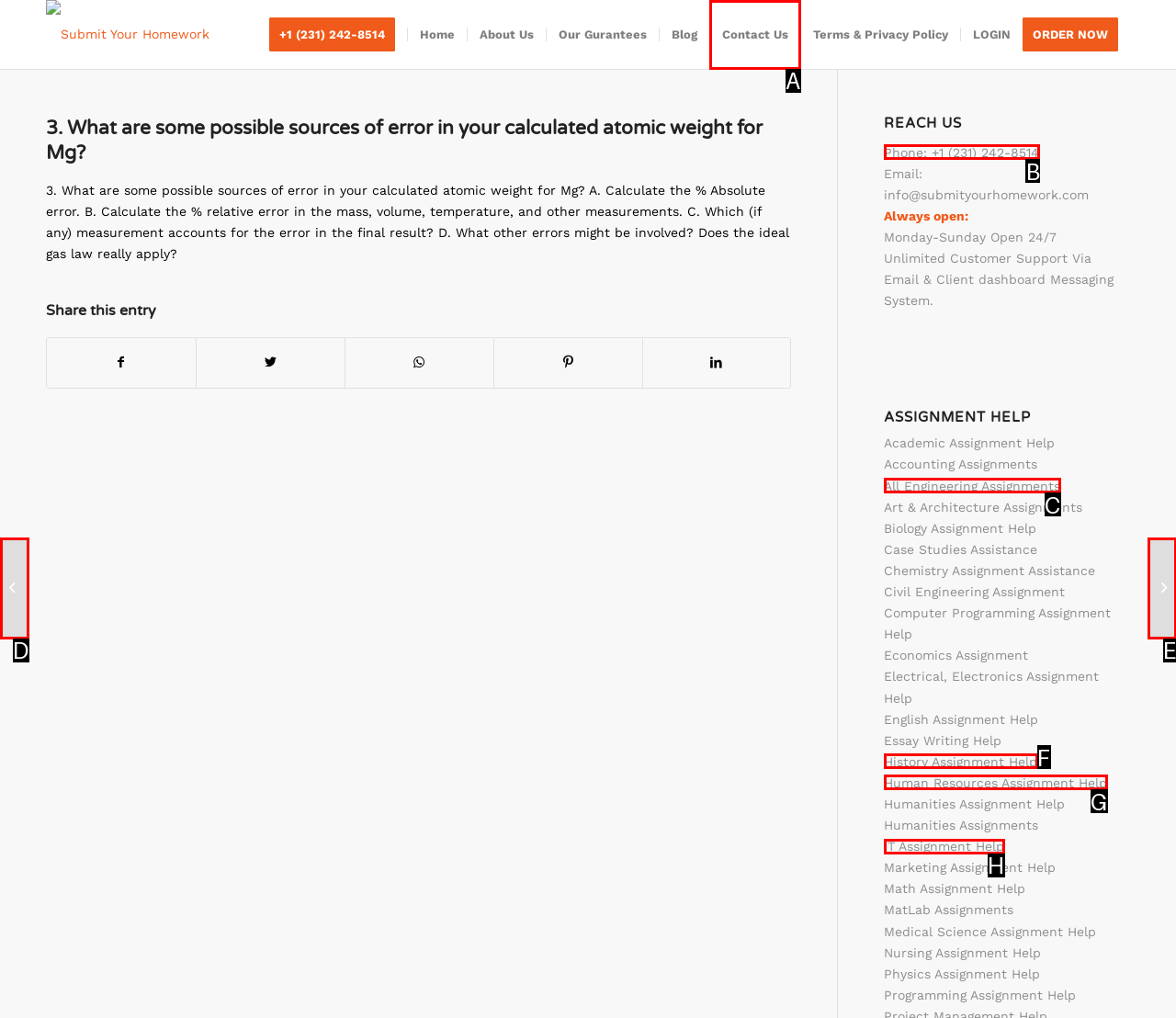Identify the correct option to click in order to complete this task: View phone number
Answer with the letter of the chosen option directly.

B